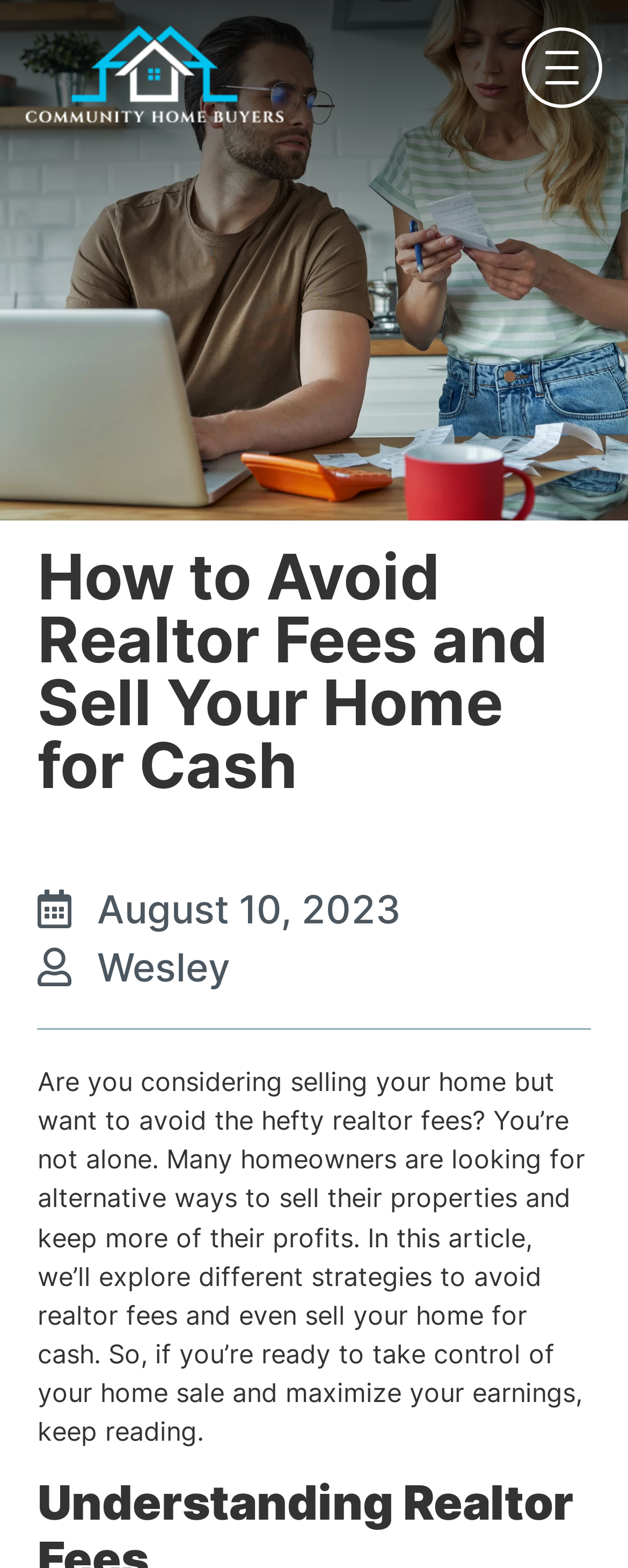Determine which piece of text is the heading of the webpage and provide it.

How to Avoid Realtor Fees and Sell Your Home for Cash